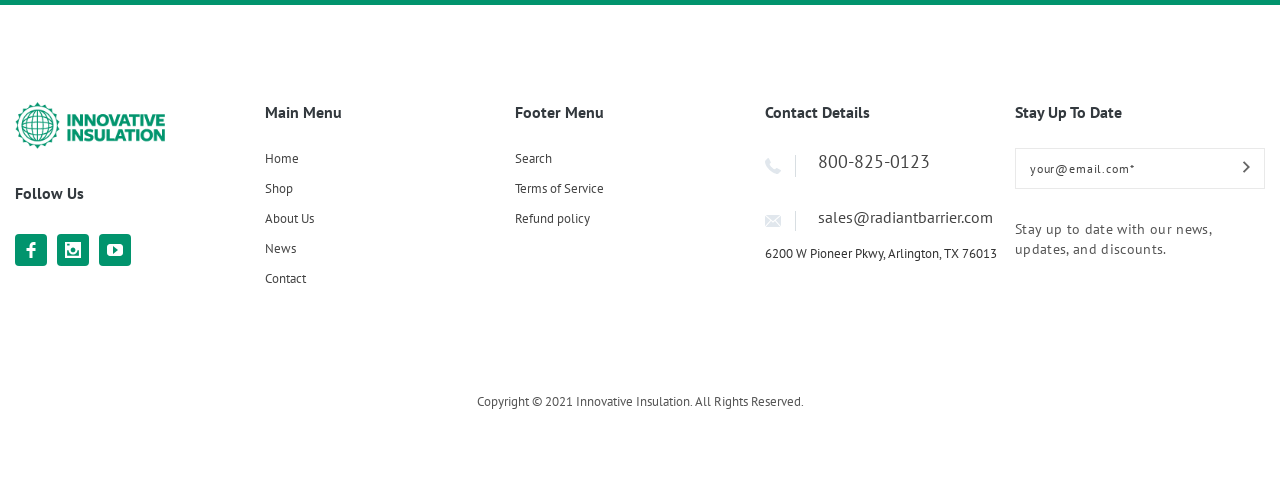What is the main menu?
Using the visual information, respond with a single word or phrase.

Home, Shop, About Us, News, Contact